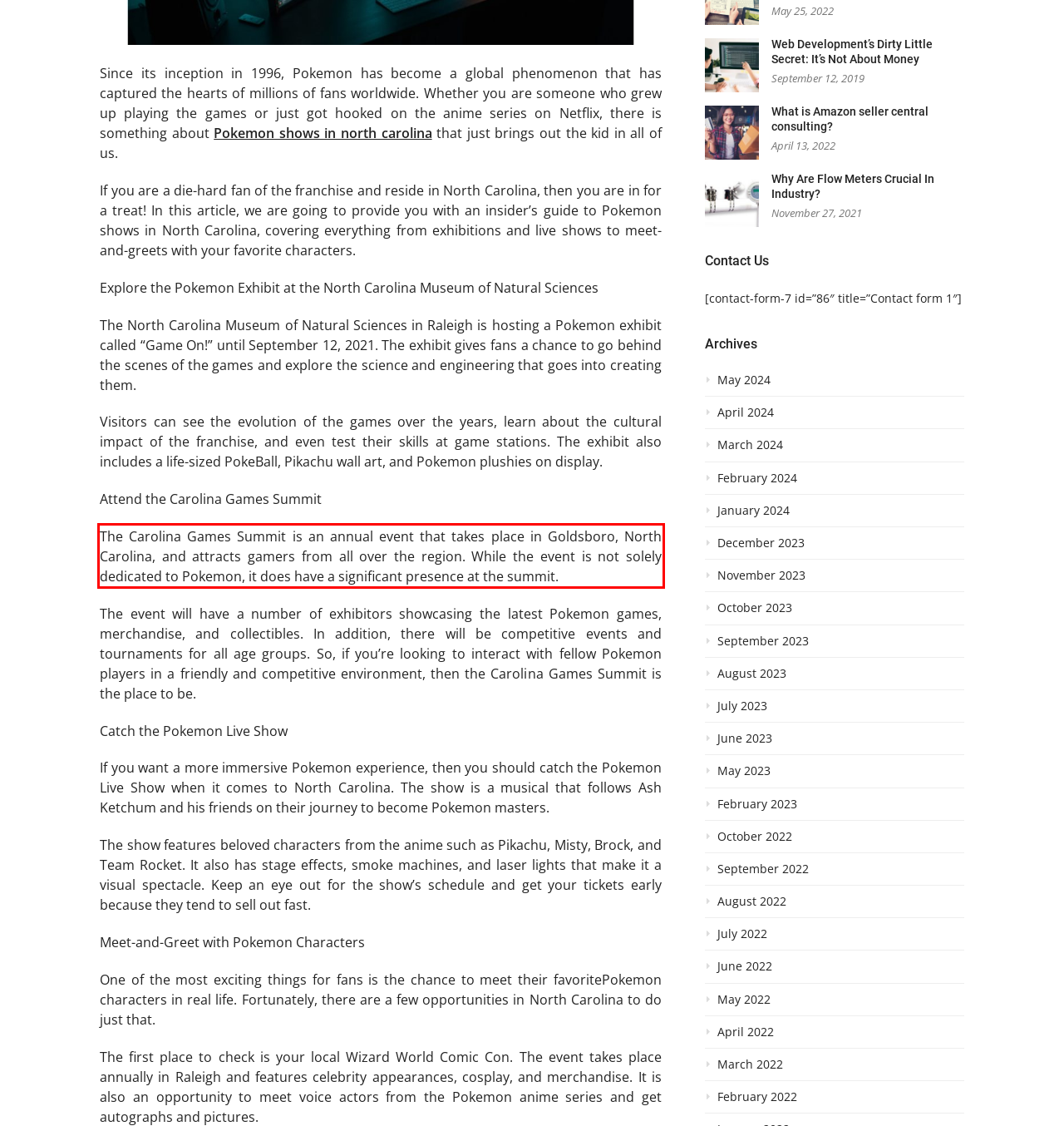Please analyze the provided webpage screenshot and perform OCR to extract the text content from the red rectangle bounding box.

The Carolina Games Summit is an annual event that takes place in Goldsboro, North Carolina, and attracts gamers from all over the region. While the event is not solely dedicated to Pokemon, it does have a significant presence at the summit.